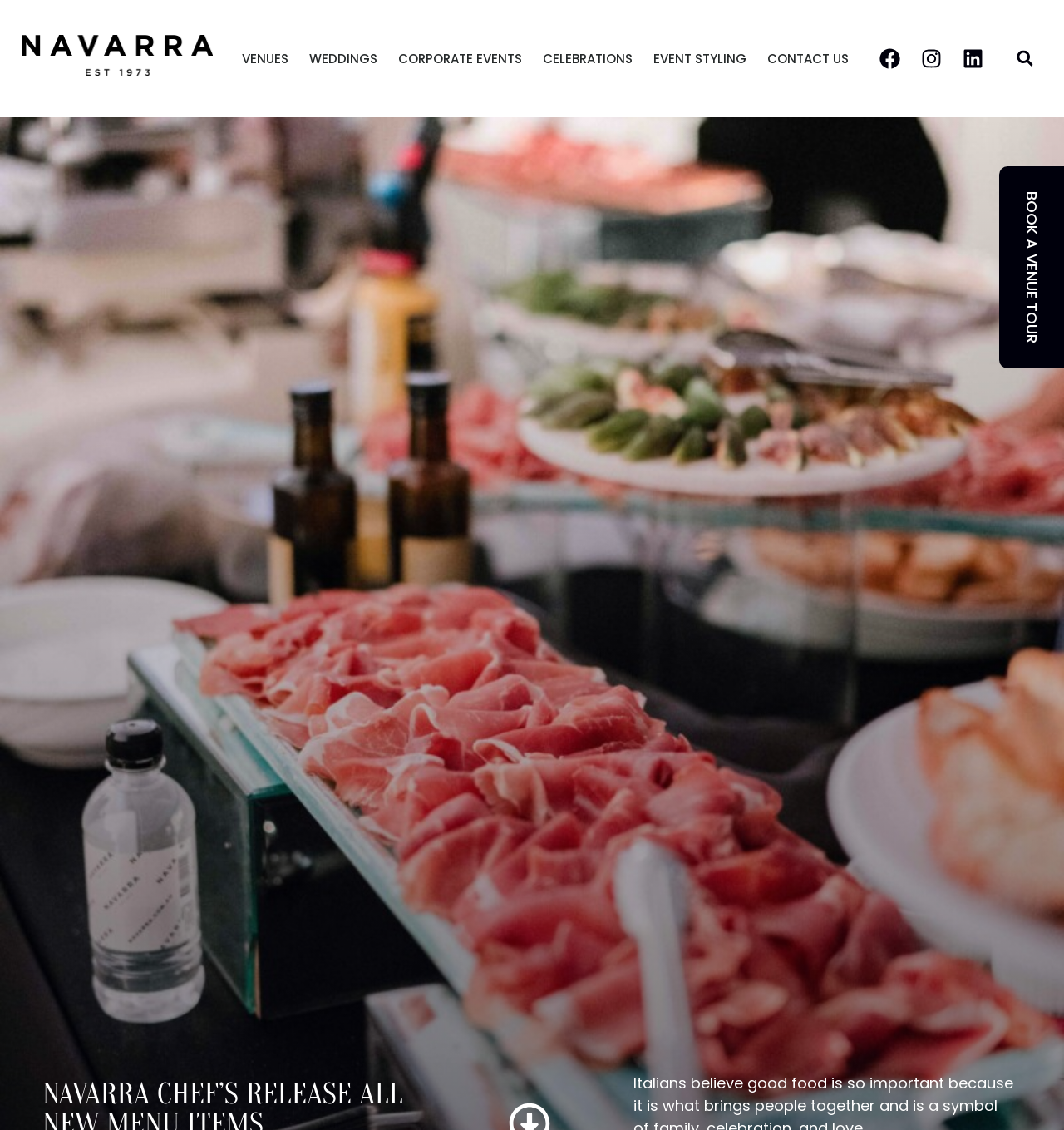Please provide the bounding box coordinates for the element that needs to be clicked to perform the following instruction: "Contact US". The coordinates should be given as four float numbers between 0 and 1, i.e., [left, top, right, bottom].

[0.717, 0.04, 0.801, 0.063]